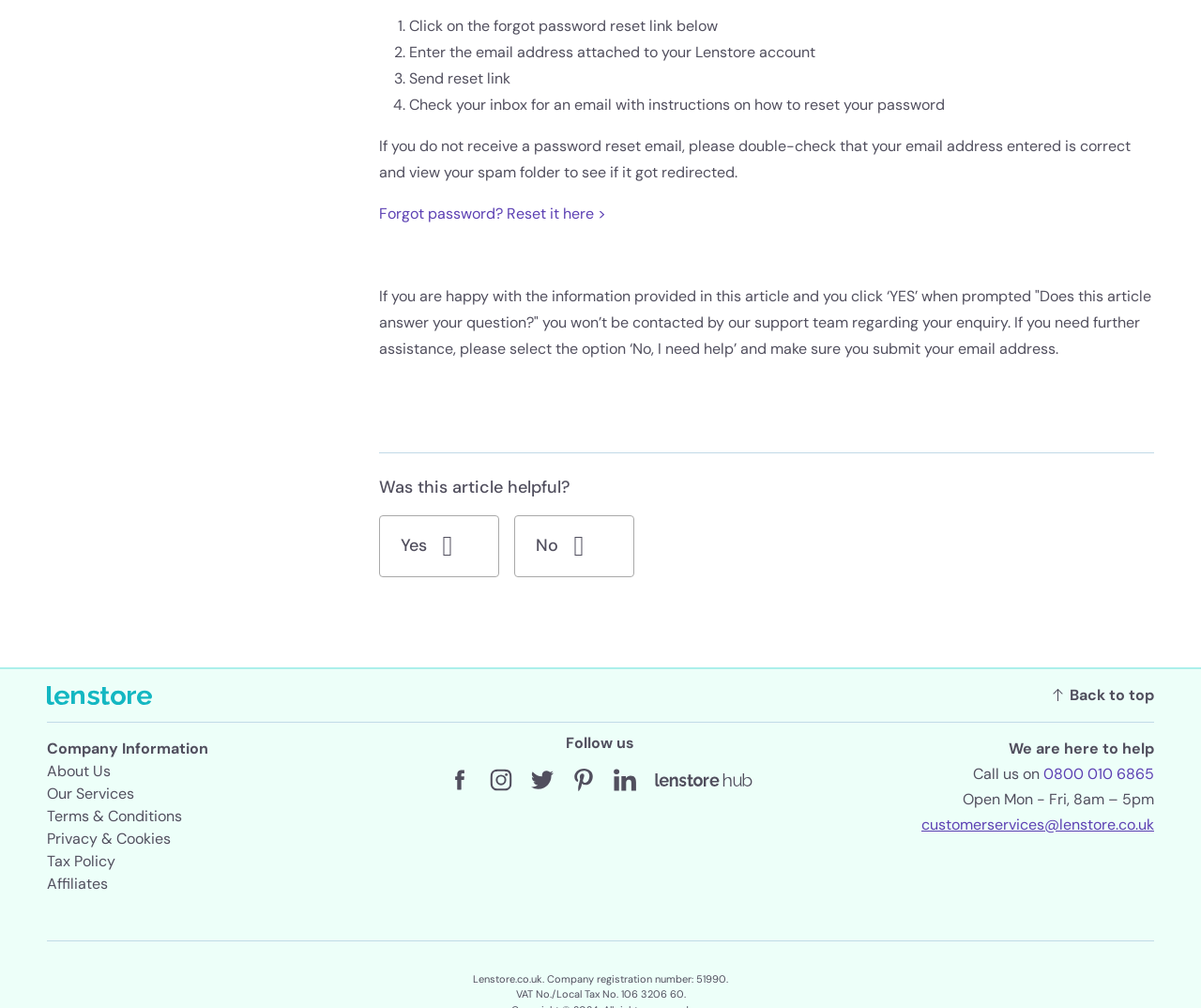Answer the following query with a single word or phrase:
What should I do if I don't receive a password reset email?

Check spam folder